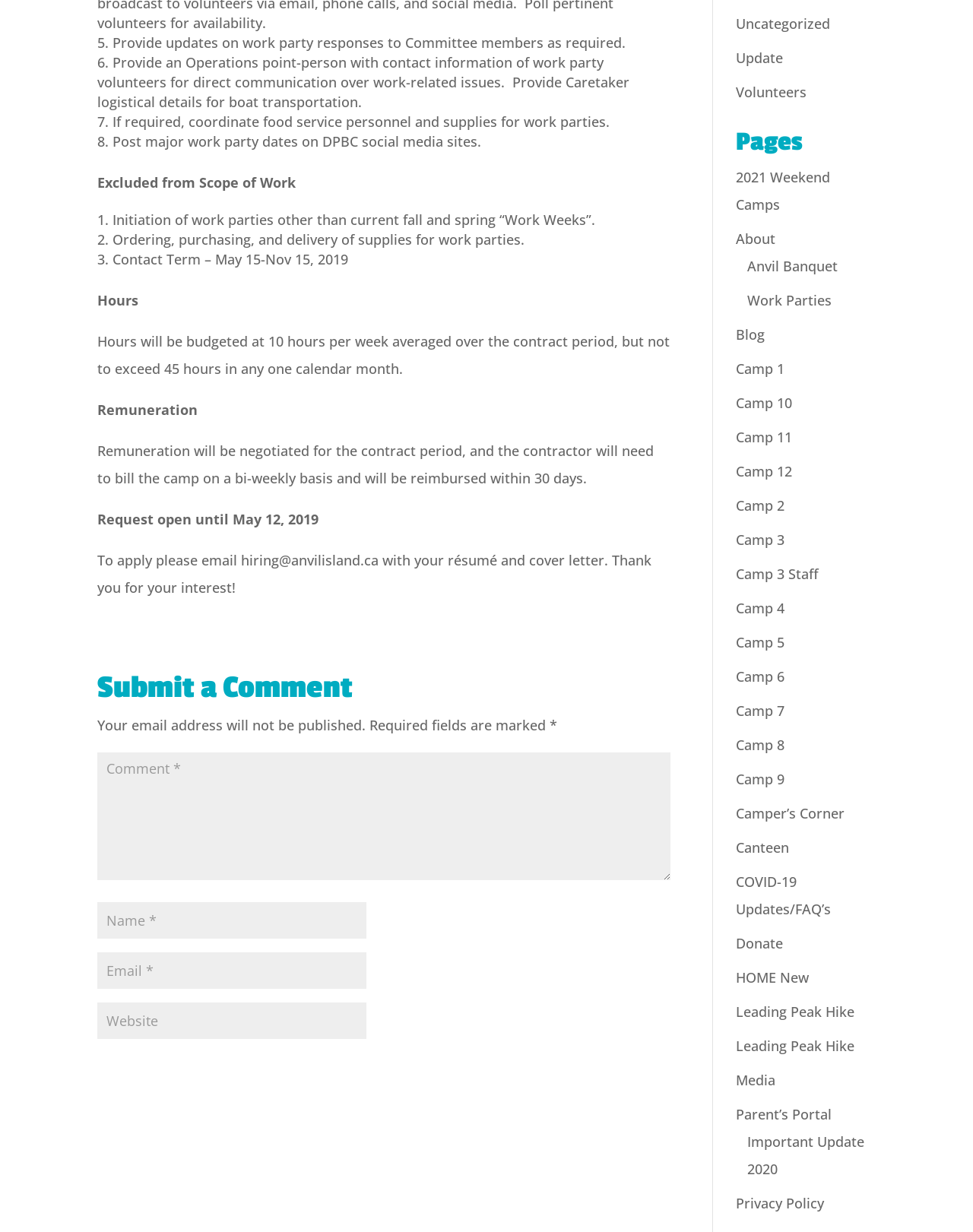Identify the bounding box coordinates of the region that should be clicked to execute the following instruction: "Click on the 'Volunteers' link".

[0.756, 0.067, 0.829, 0.082]